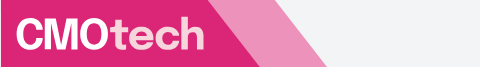Use a single word or phrase to answer the question: What is the theme of the publication?

Tech-oriented